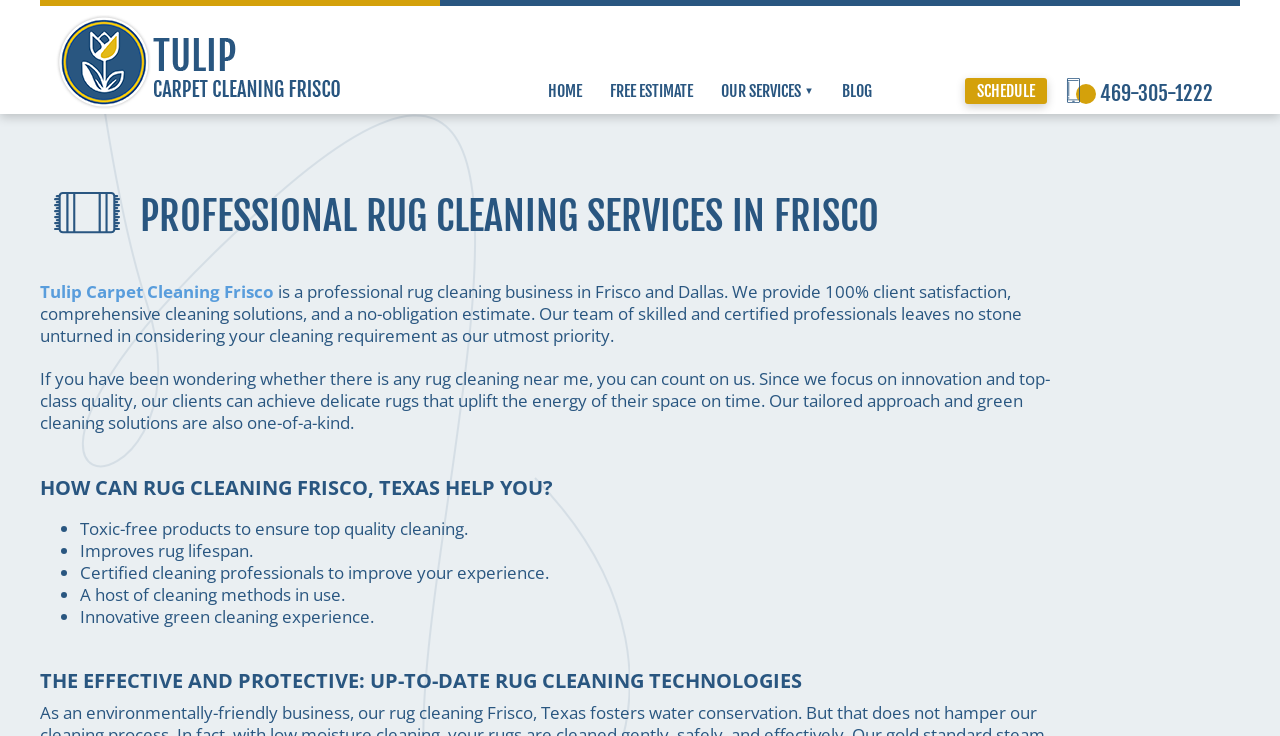Identify the bounding box coordinates for the element that needs to be clicked to fulfill this instruction: "Click on the HOME link". Provide the coordinates in the format of four float numbers between 0 and 1: [left, top, right, bottom].

[0.417, 0.099, 0.466, 0.148]